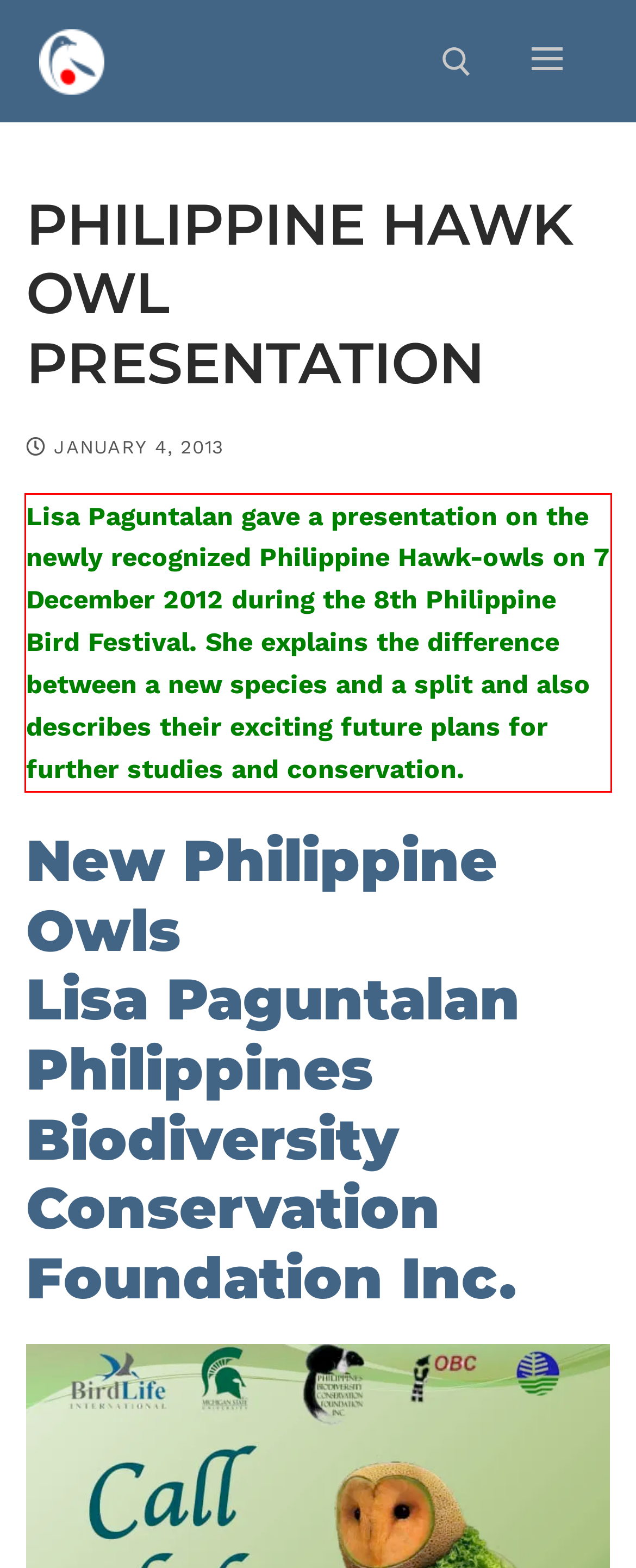Analyze the webpage screenshot and use OCR to recognize the text content in the red bounding box.

Lisa Paguntalan gave a presentation on the newly recognized Philippine Hawk-owls on 7 December 2012 during the 8th Philippine Bird Festival. She explains the difference between a new species and a split and also describes their exciting future plans for further studies and conservation..